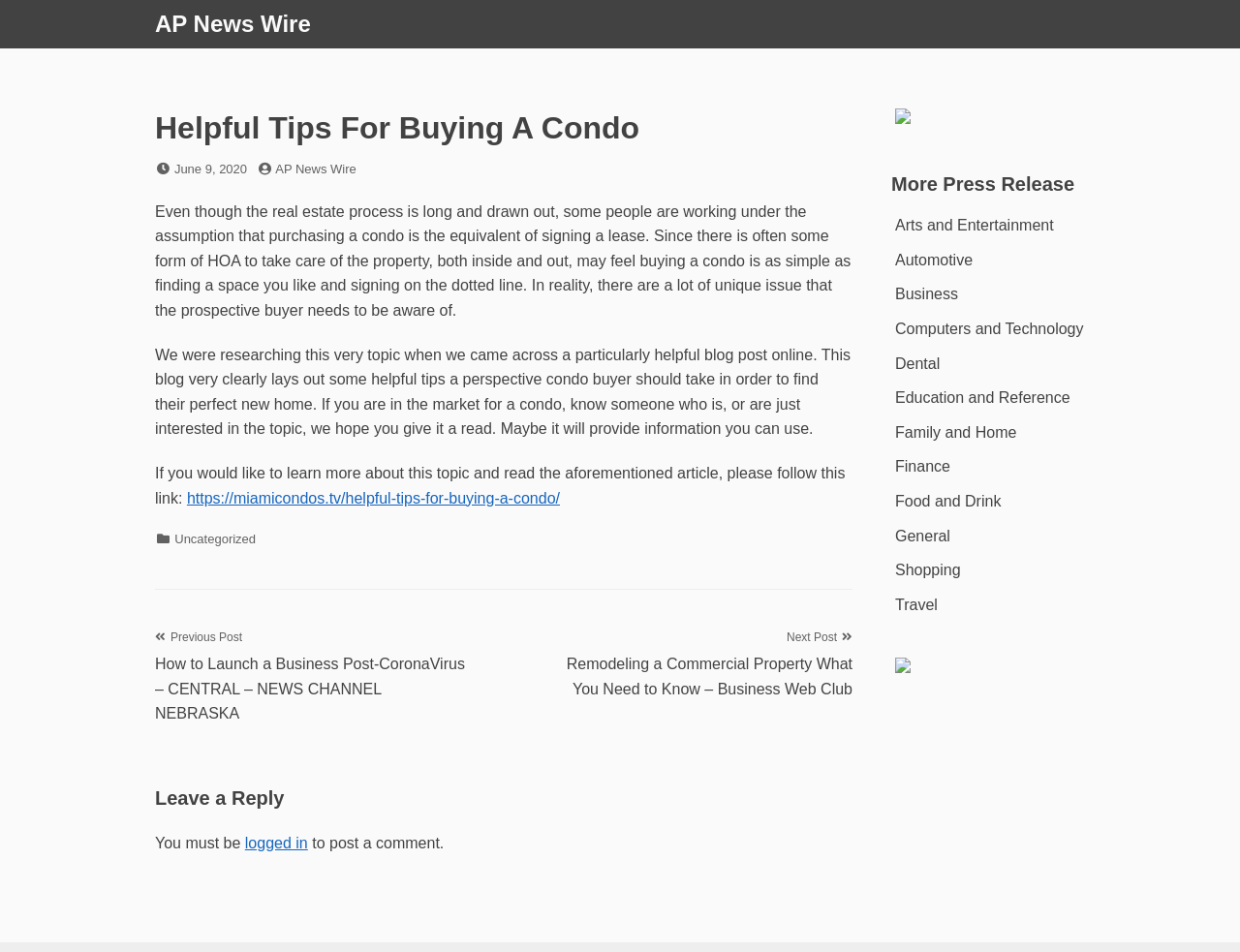What is the category of the post?
Please craft a detailed and exhaustive response to the question.

The category of the post can be determined by looking at the footer section, which lists 'Categories' and 'Uncategorized' as the category of the post.